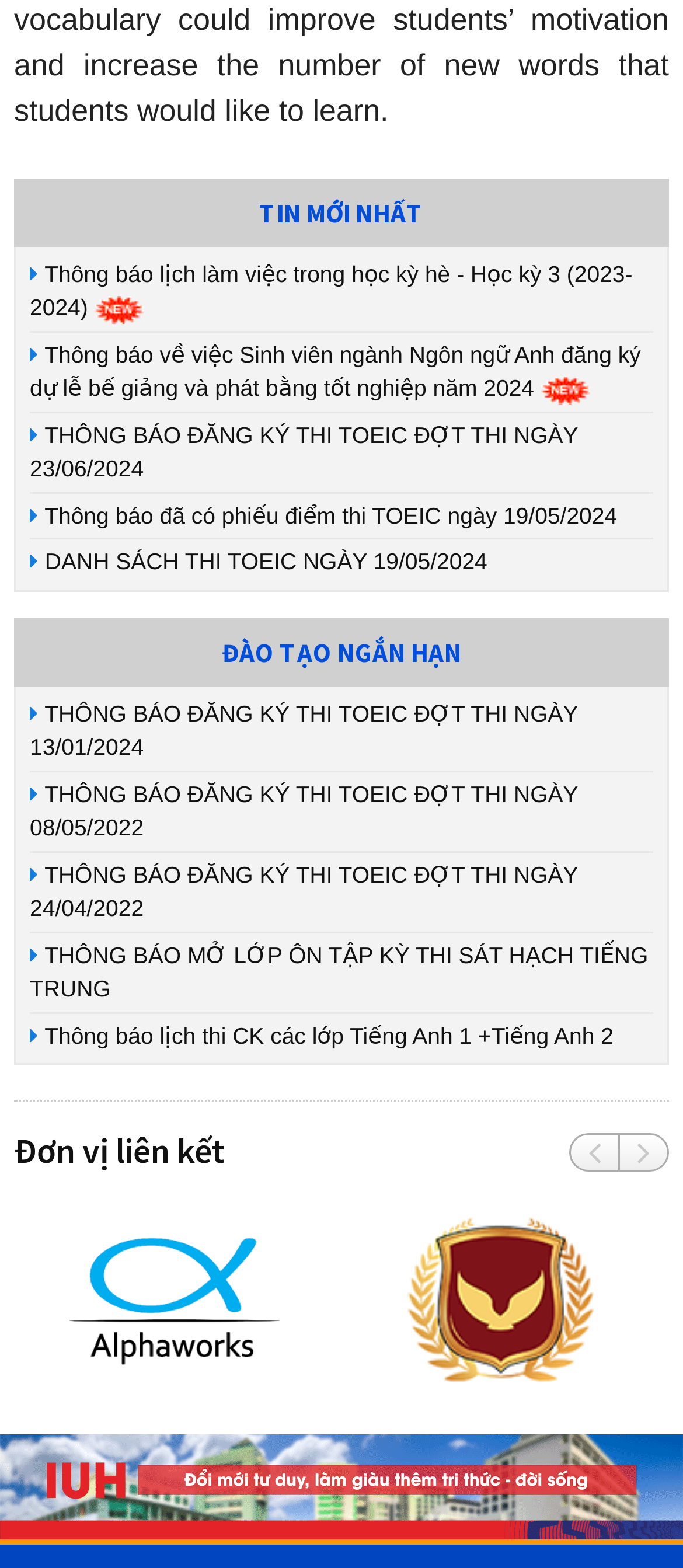Given the element description, predict the bounding box coordinates in the format (top-left x, top-left y, bottom-right x, bottom-right y), using floating point numbers between 0 and 1: alt="Alphaworks"

[0.081, 0.822, 0.432, 0.838]